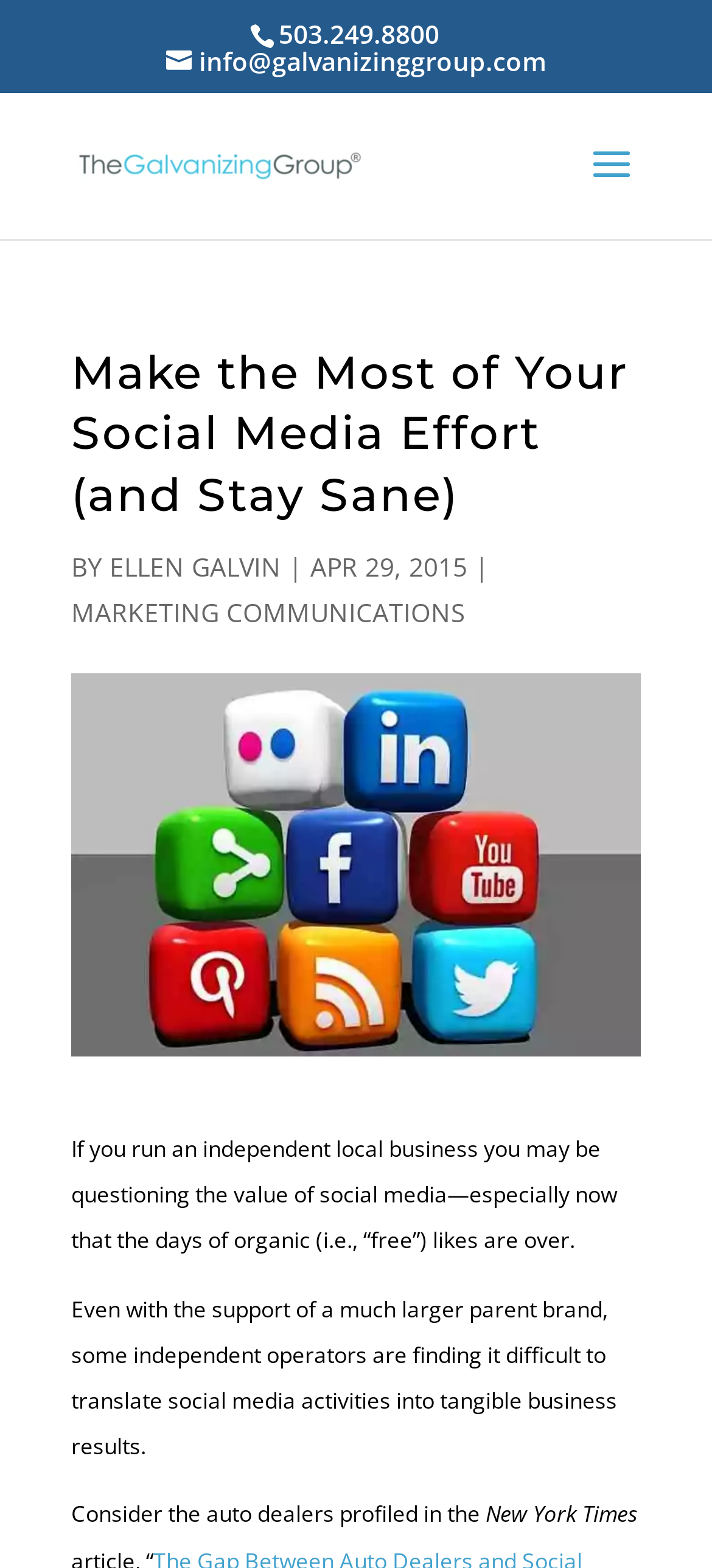Find the bounding box coordinates of the UI element according to this description: "Marketing Communications".

[0.1, 0.379, 0.654, 0.401]